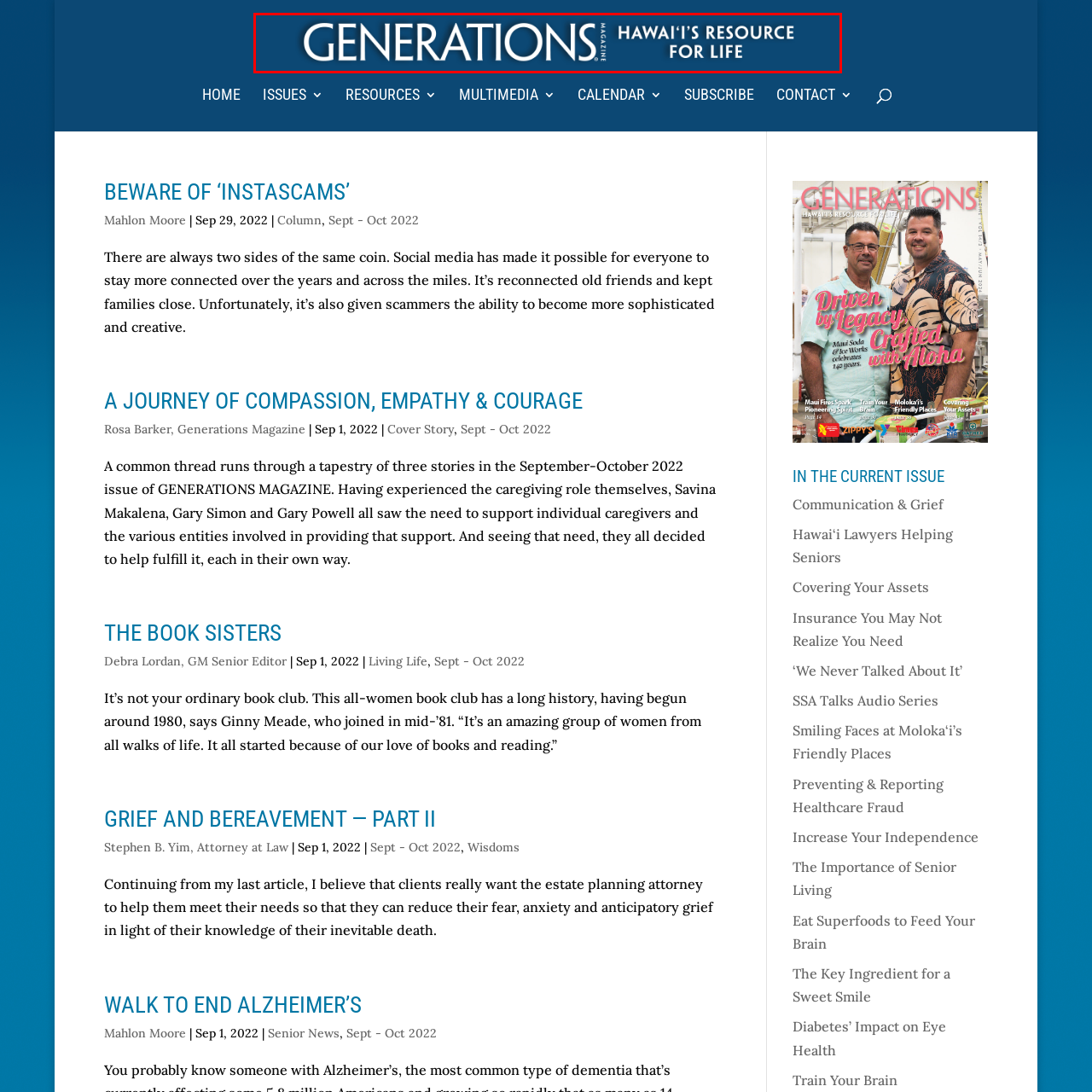View the element within the red boundary, What is the magazine's dedication to? 
Deliver your response in one word or phrase.

Serving the Hawaiian community